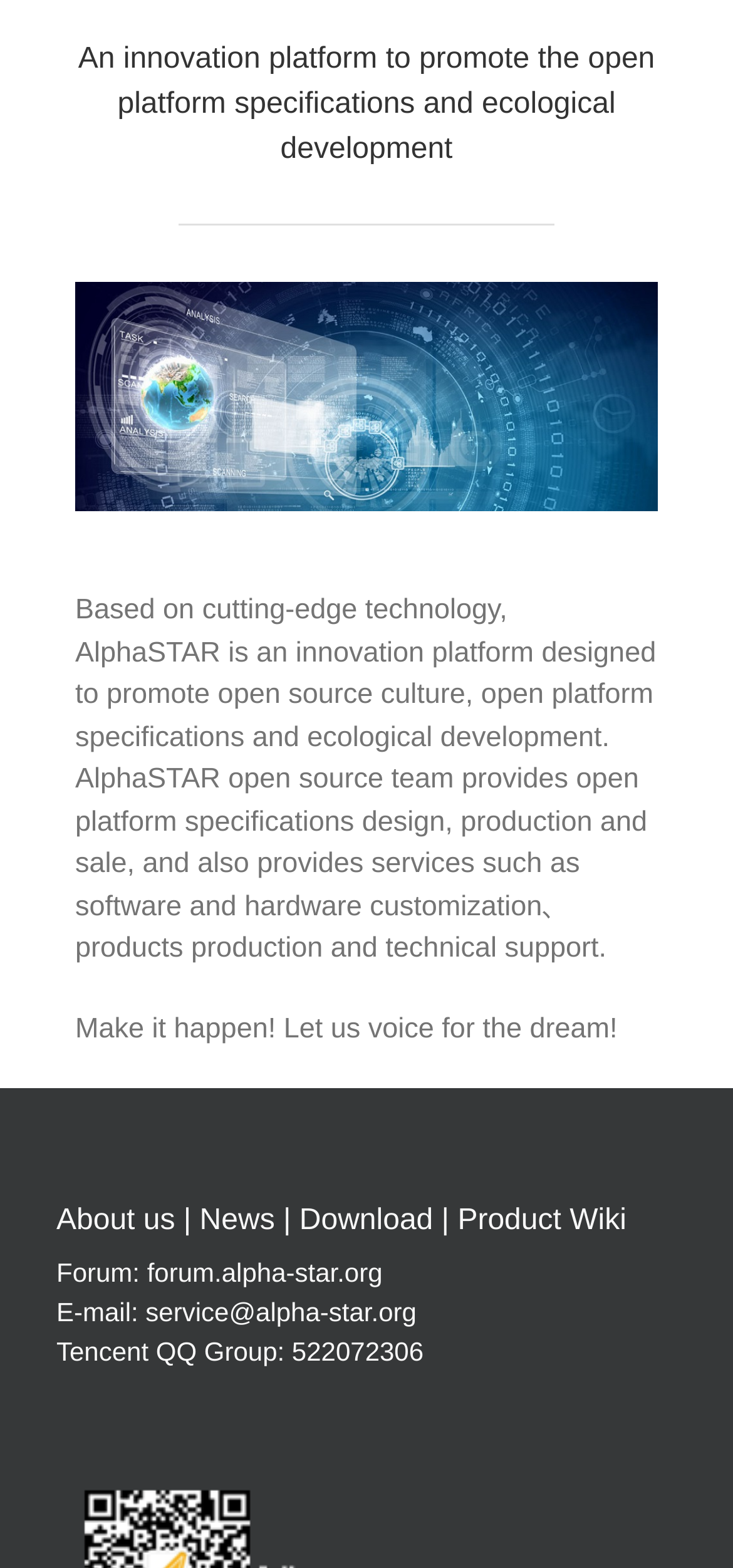Return the bounding box coordinates of the UI element that corresponds to this description: "DEVA Park Home". The coordinates must be given as four float numbers in the range of 0 and 1, [left, top, right, bottom].

None